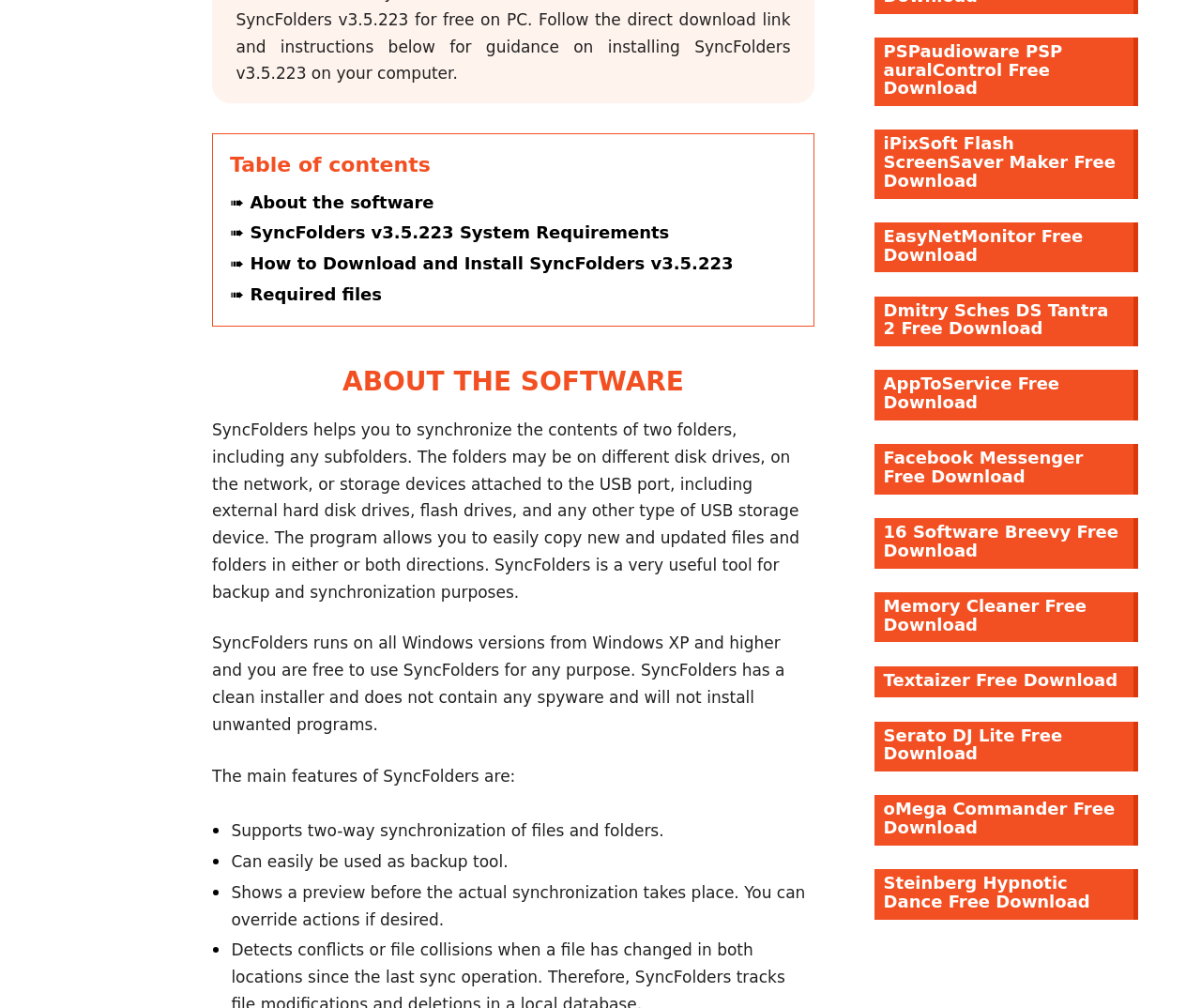Identify the bounding box of the UI element described as follows: "Facebook". Provide the coordinates as four float numbers in the range of 0 to 1 [left, top, right, bottom].

None